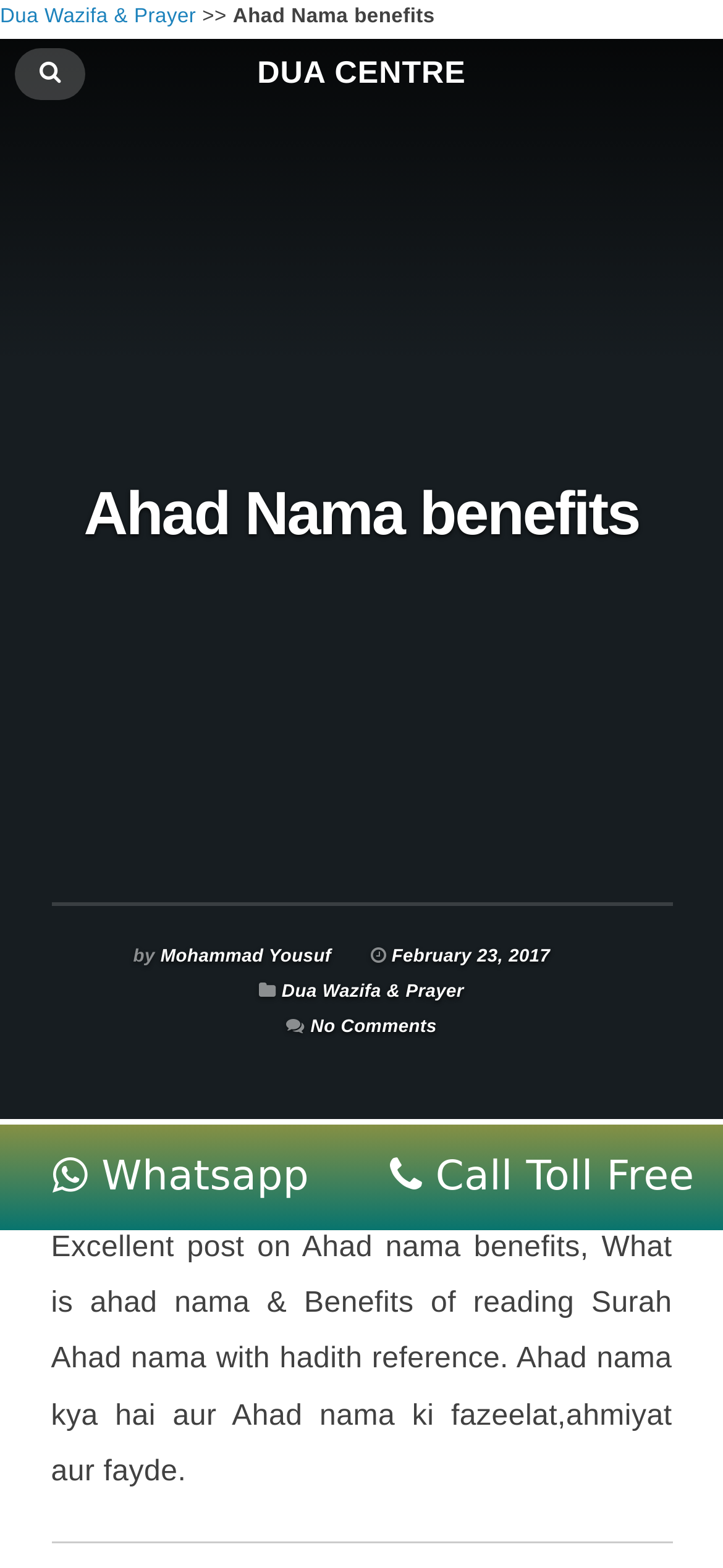What is the author of the article?
From the image, respond using a single word or phrase.

Mohammad Yousuf